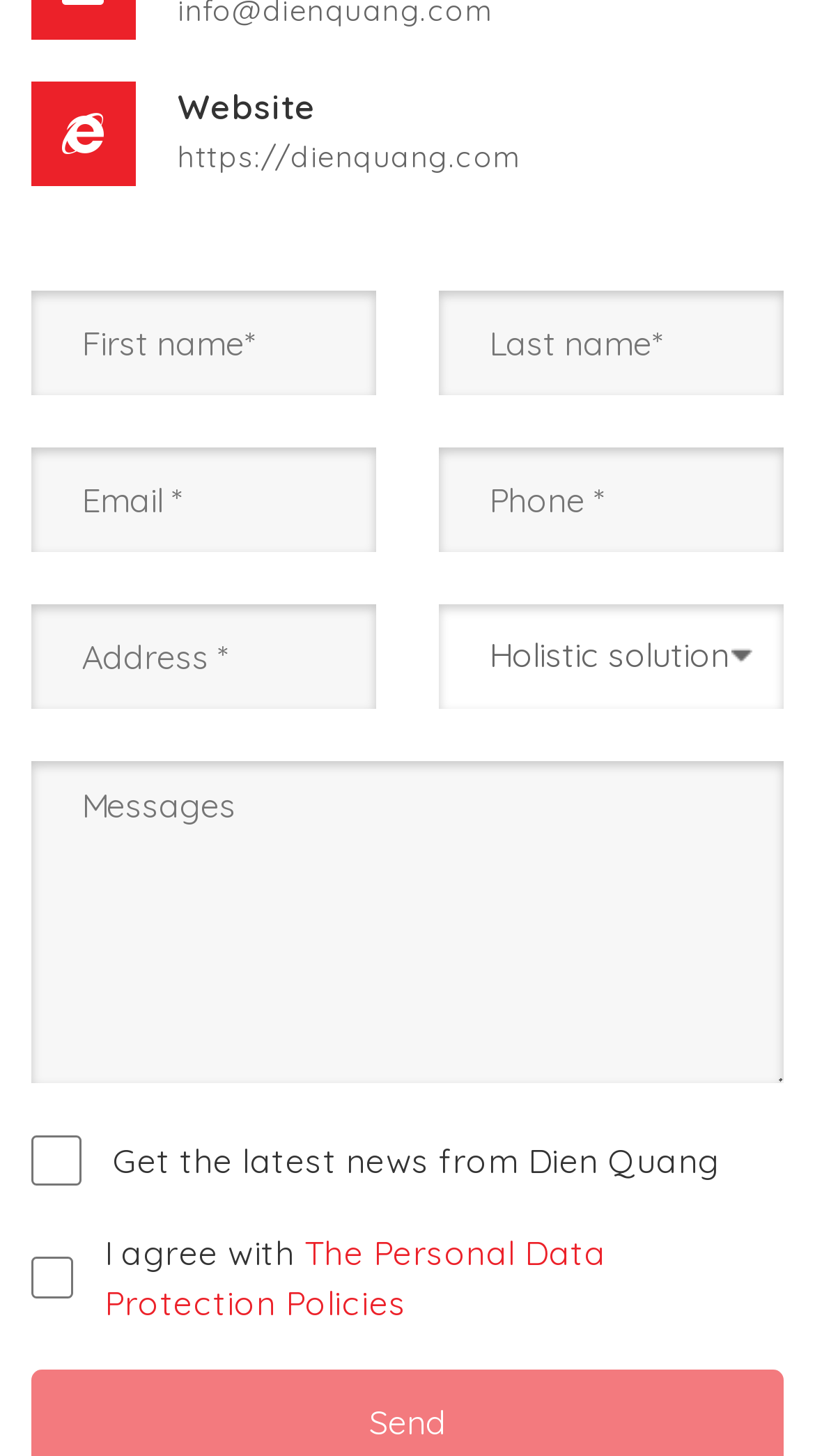Locate the bounding box coordinates of the clickable element to fulfill the following instruction: "Read the Personal Data Protection Policies". Provide the coordinates as four float numbers between 0 and 1 in the format [left, top, right, bottom].

[0.128, 0.846, 0.744, 0.909]